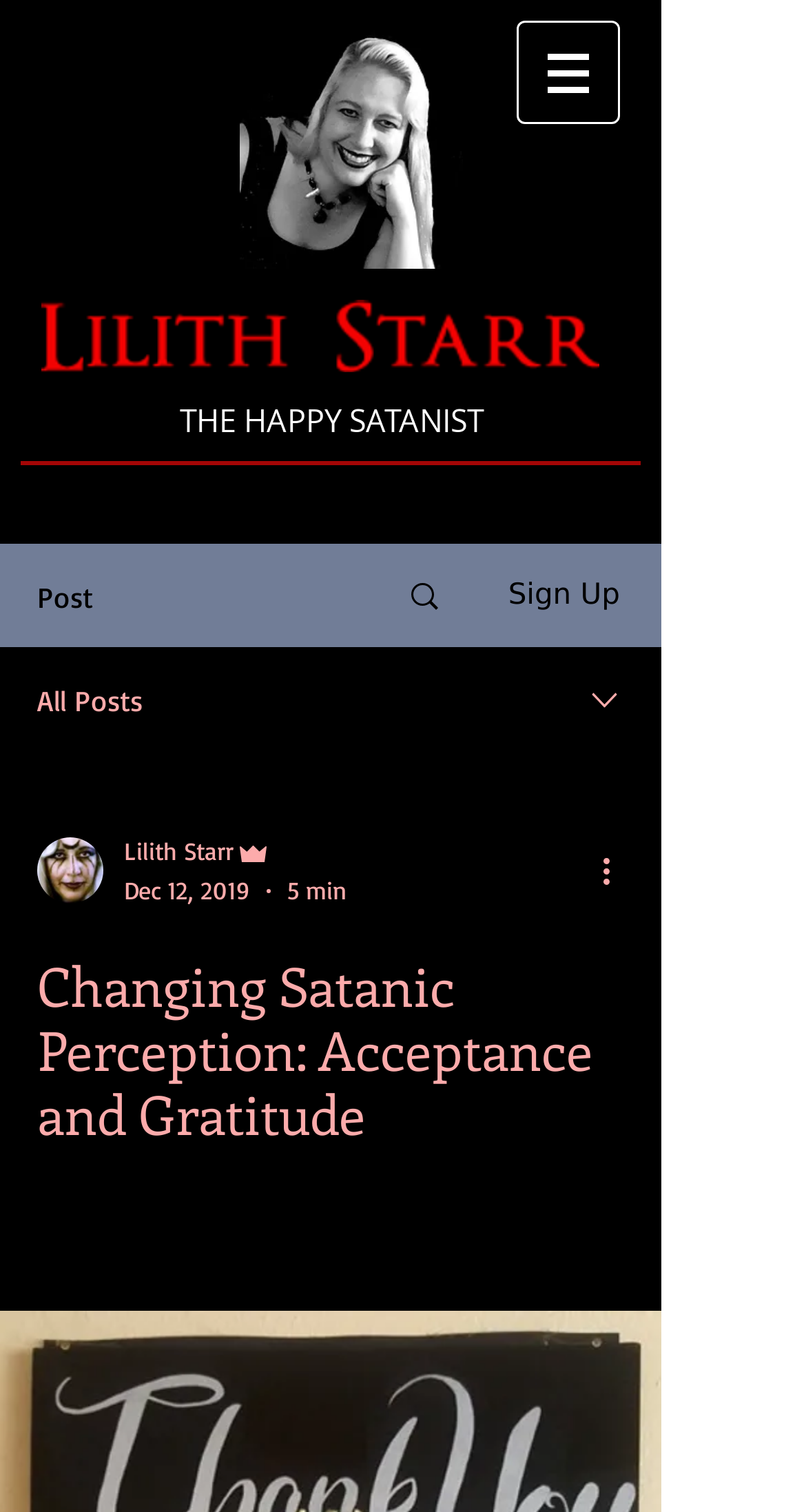Please find the bounding box for the following UI element description. Provide the coordinates in (top-left x, top-left y, bottom-right x, bottom-right y) format, with values between 0 and 1: Search

[0.466, 0.361, 0.589, 0.427]